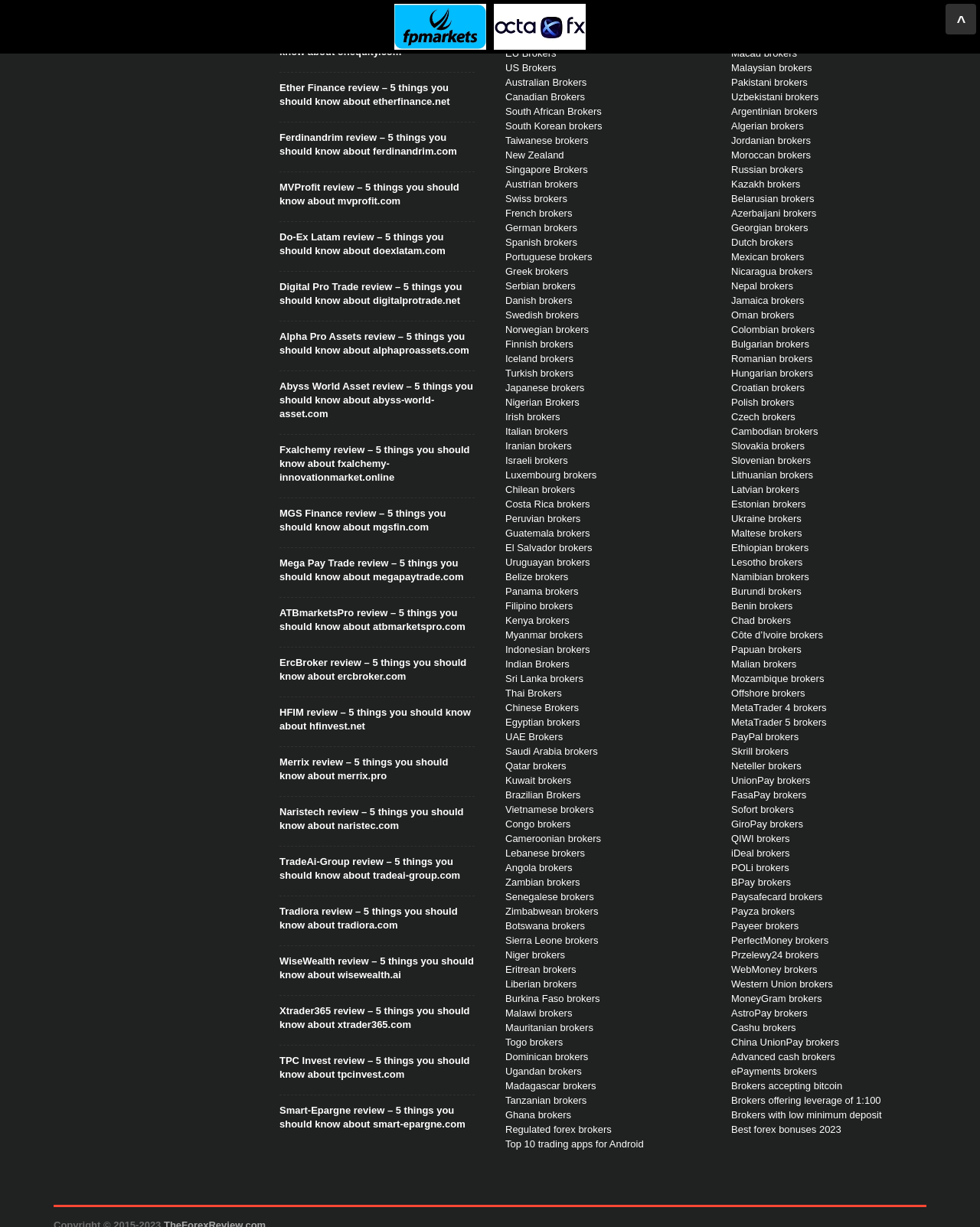Please mark the bounding box coordinates of the area that should be clicked to carry out the instruction: "Explore the 'Japanese brokers' section".

[0.516, 0.311, 0.596, 0.321]